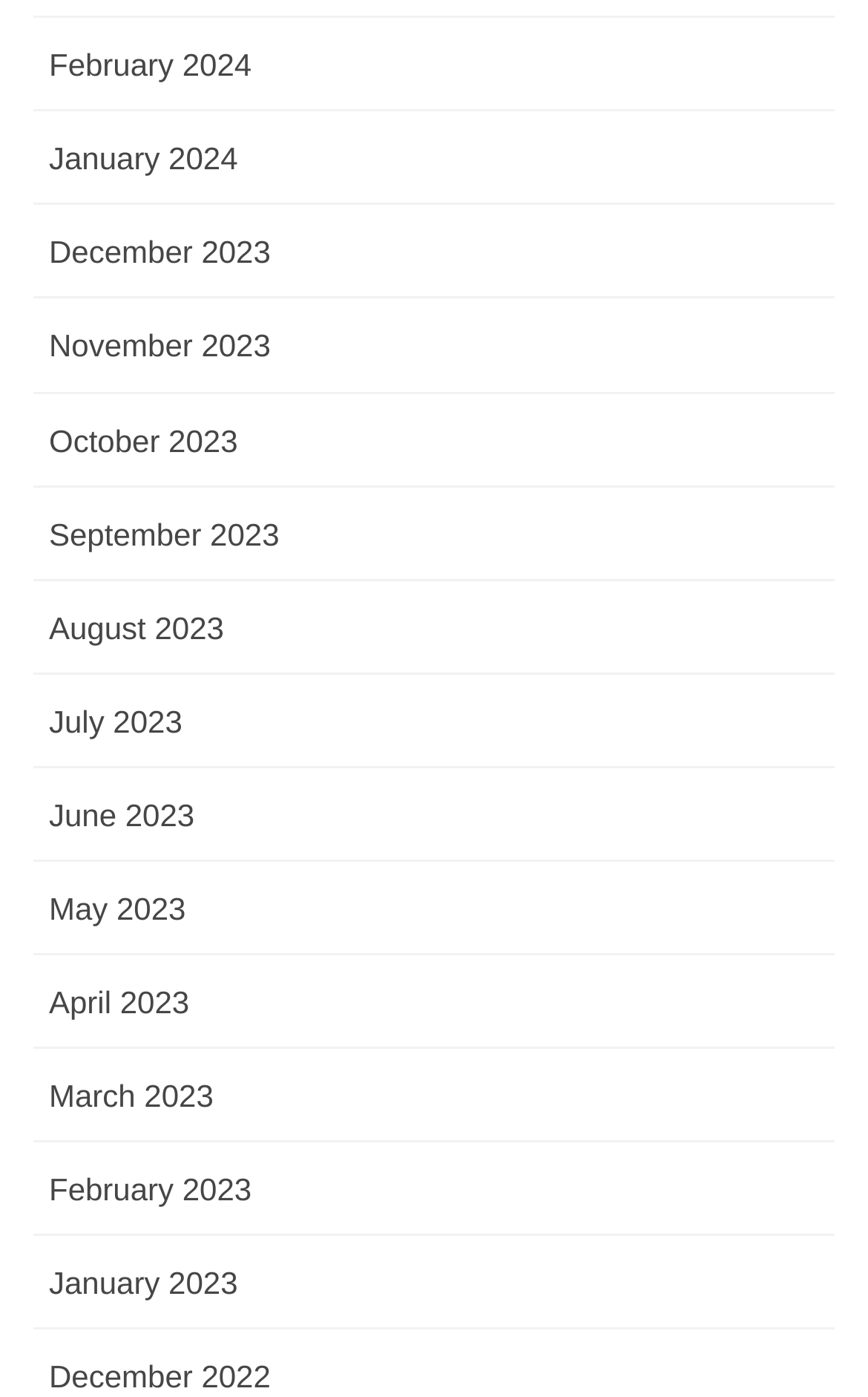Provide the bounding box coordinates of the section that needs to be clicked to accomplish the following instruction: "Download module 3."

None